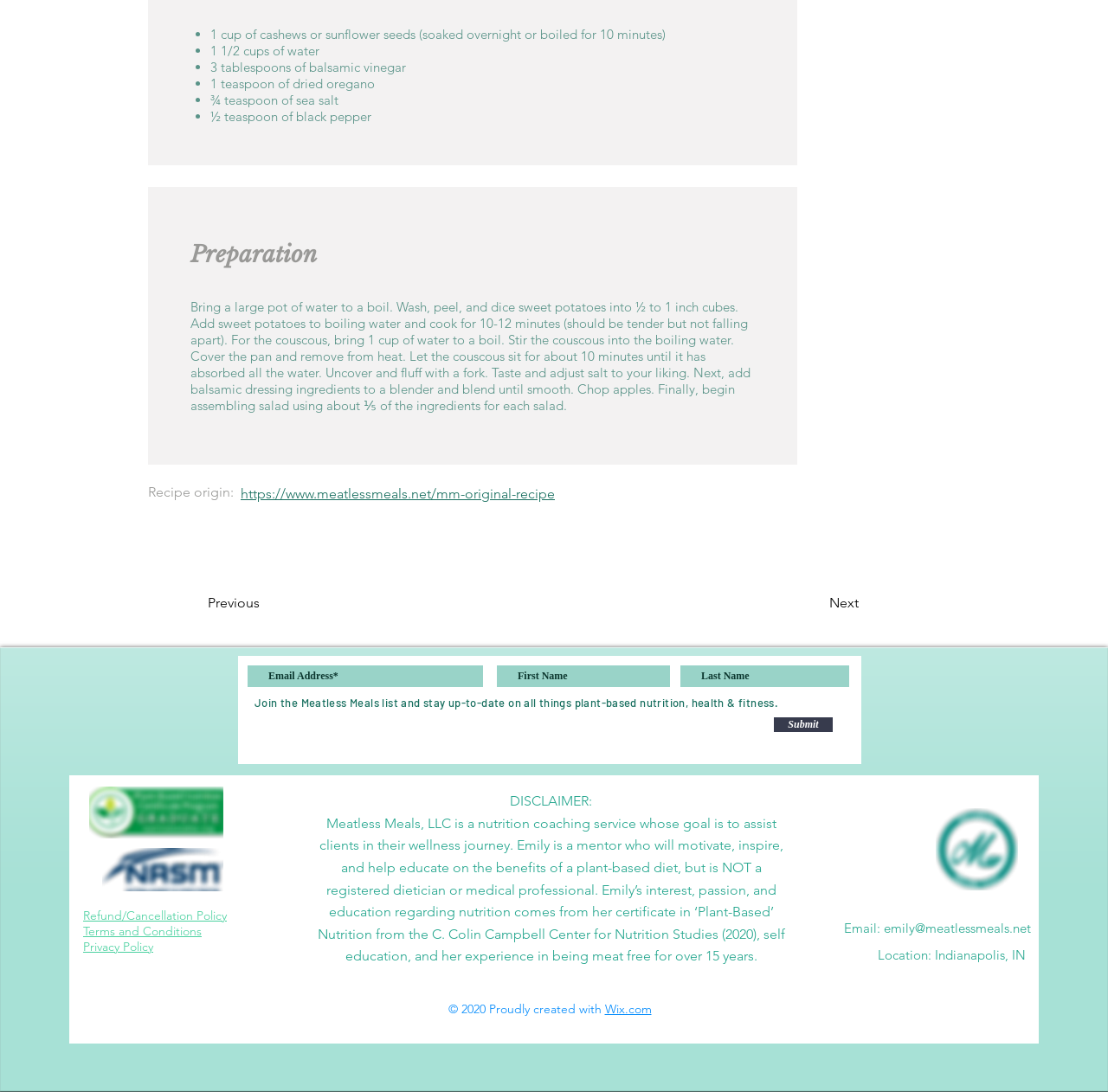Refer to the screenshot and give an in-depth answer to this question: What is the recipe for?

Based on the ingredients and instructions provided on the webpage, it appears that the recipe is for a salad, likely a plant-based salad given the ingredients listed.